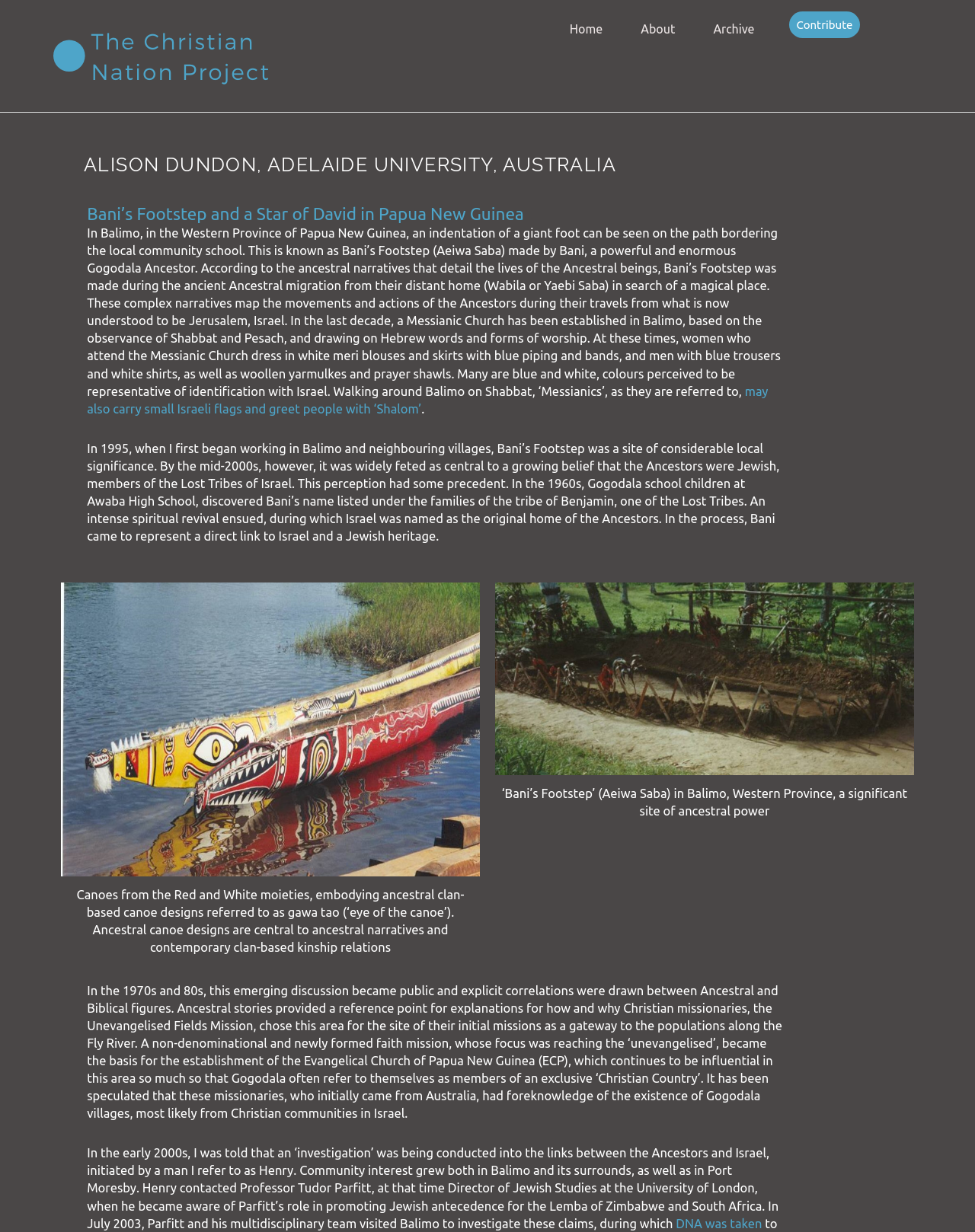What is the name of the professor mentioned?
Use the image to give a comprehensive and detailed response to the question.

The answer can be found in the text 'Henry contacted Professor Tudor Parfitt, at that time Director of Jewish Studies at the University of London, when he became aware of Parfitt’s role in promoting Jewish antecedence for the Lemba of Zimbabwe and South Africa' which mentions Professor Tudor Parfitt.